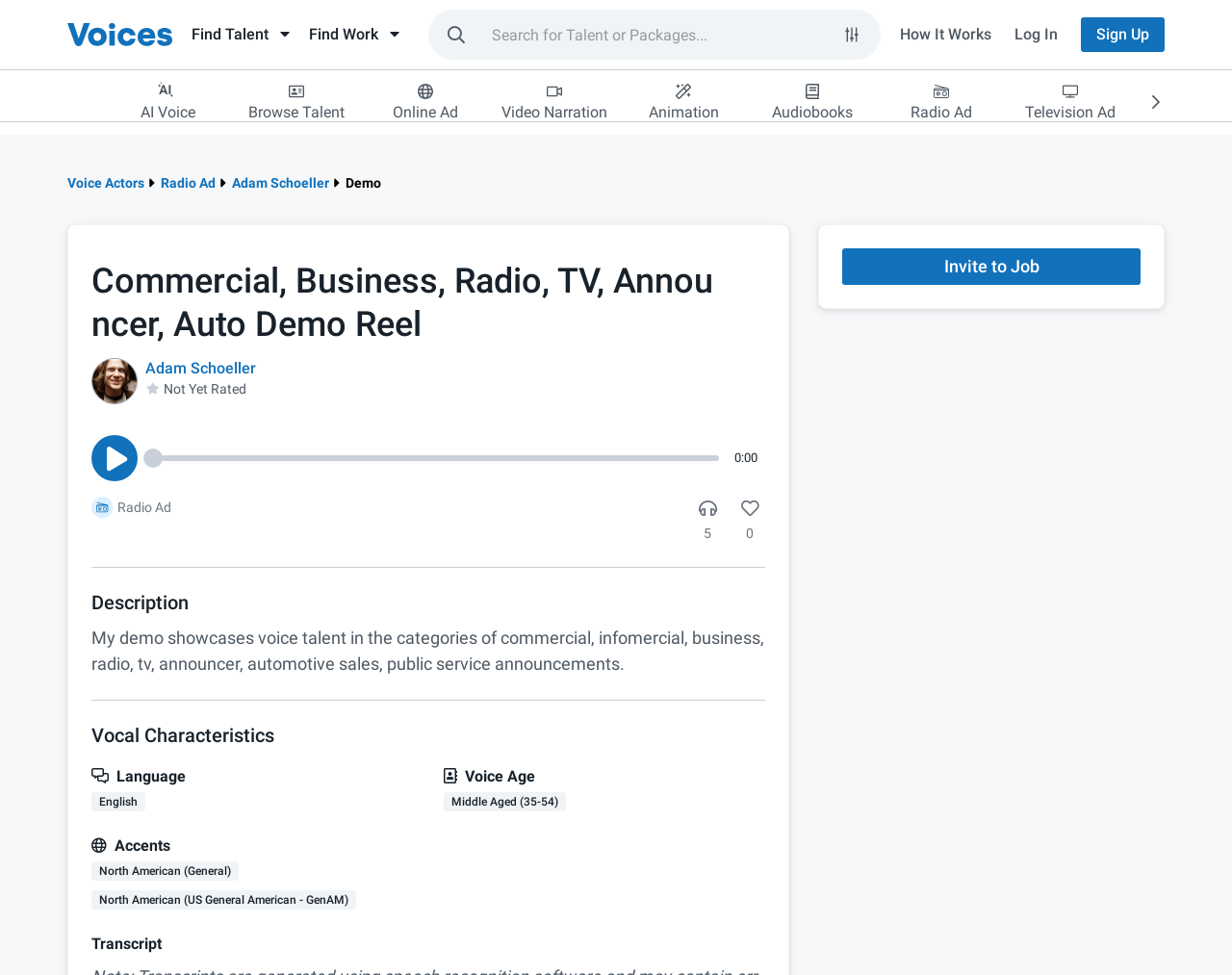Give a concise answer using only one word or phrase for this question:
What is the language of the voice?

English